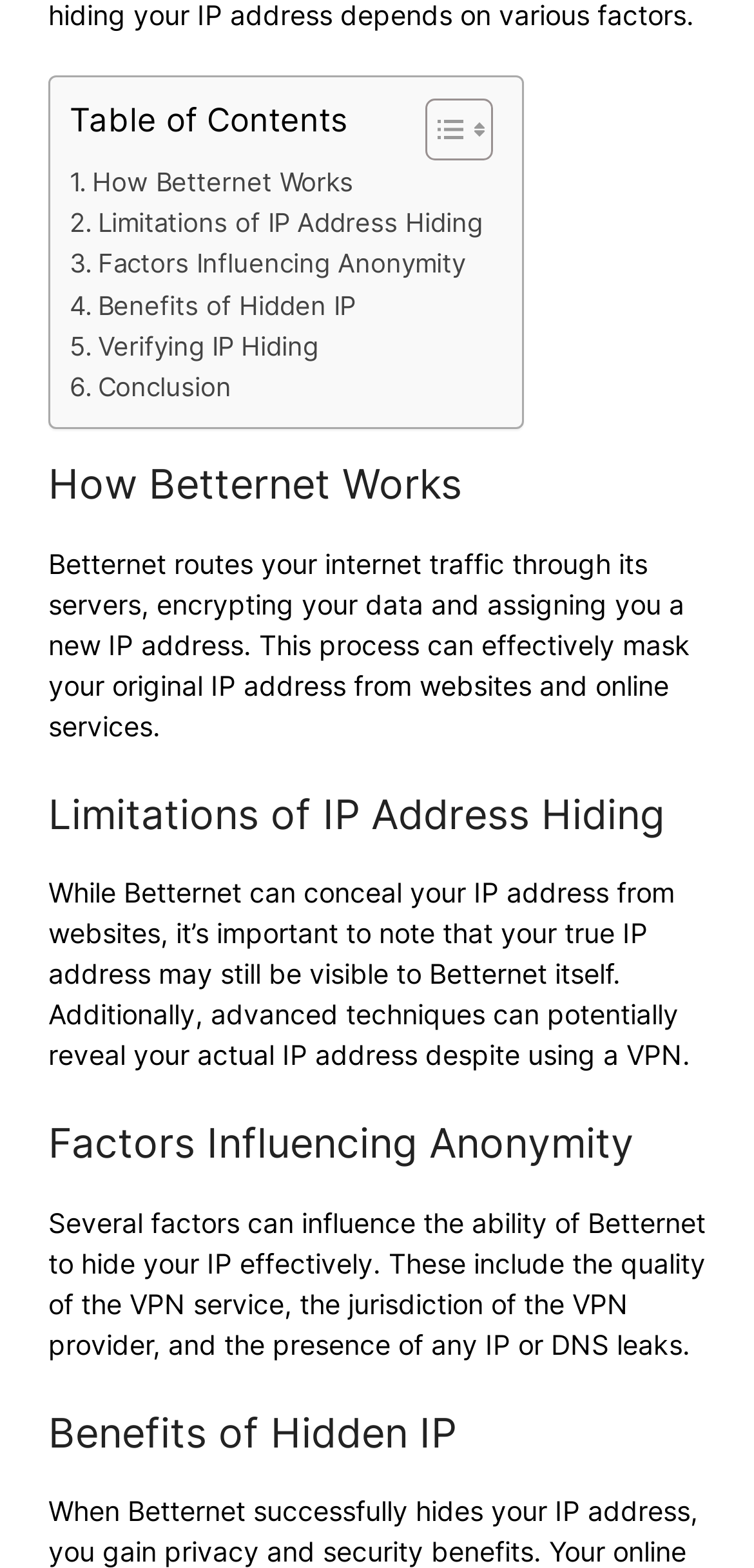Please provide the bounding box coordinates in the format (top-left x, top-left y, bottom-right x, bottom-right y). Remember, all values are floating point numbers between 0 and 1. What is the bounding box coordinate of the region described as: Factors Influencing Anonymity

[0.092, 0.156, 0.617, 0.182]